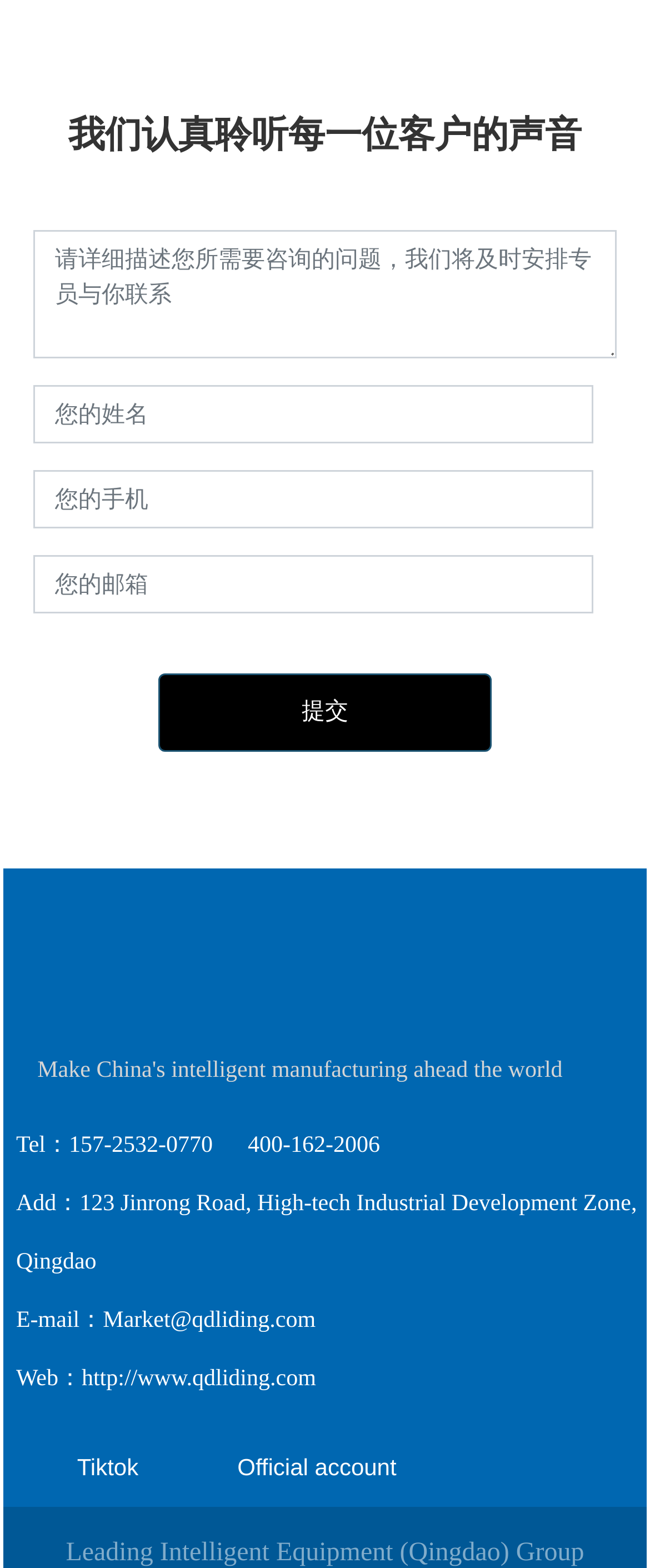Please identify the coordinates of the bounding box for the clickable region that will accomplish this instruction: "Call 157-2532-0770".

[0.106, 0.723, 0.327, 0.739]